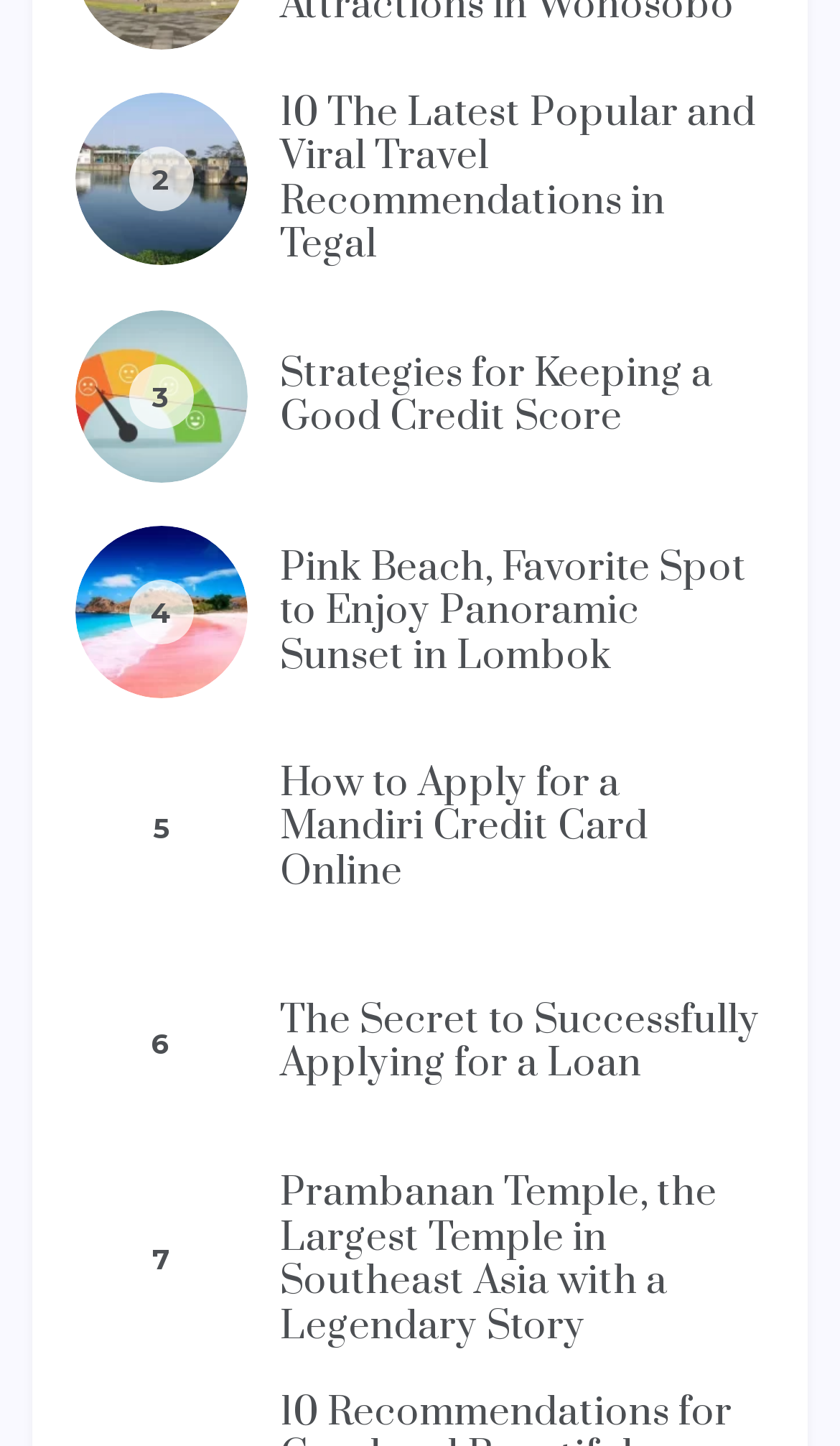Refer to the image and provide a thorough answer to this question:
How many travel recommendations are shown?

I counted the number of figure elements with links and images, which are likely to be travel recommendations. There are 5 such elements, each with a heading and a link.